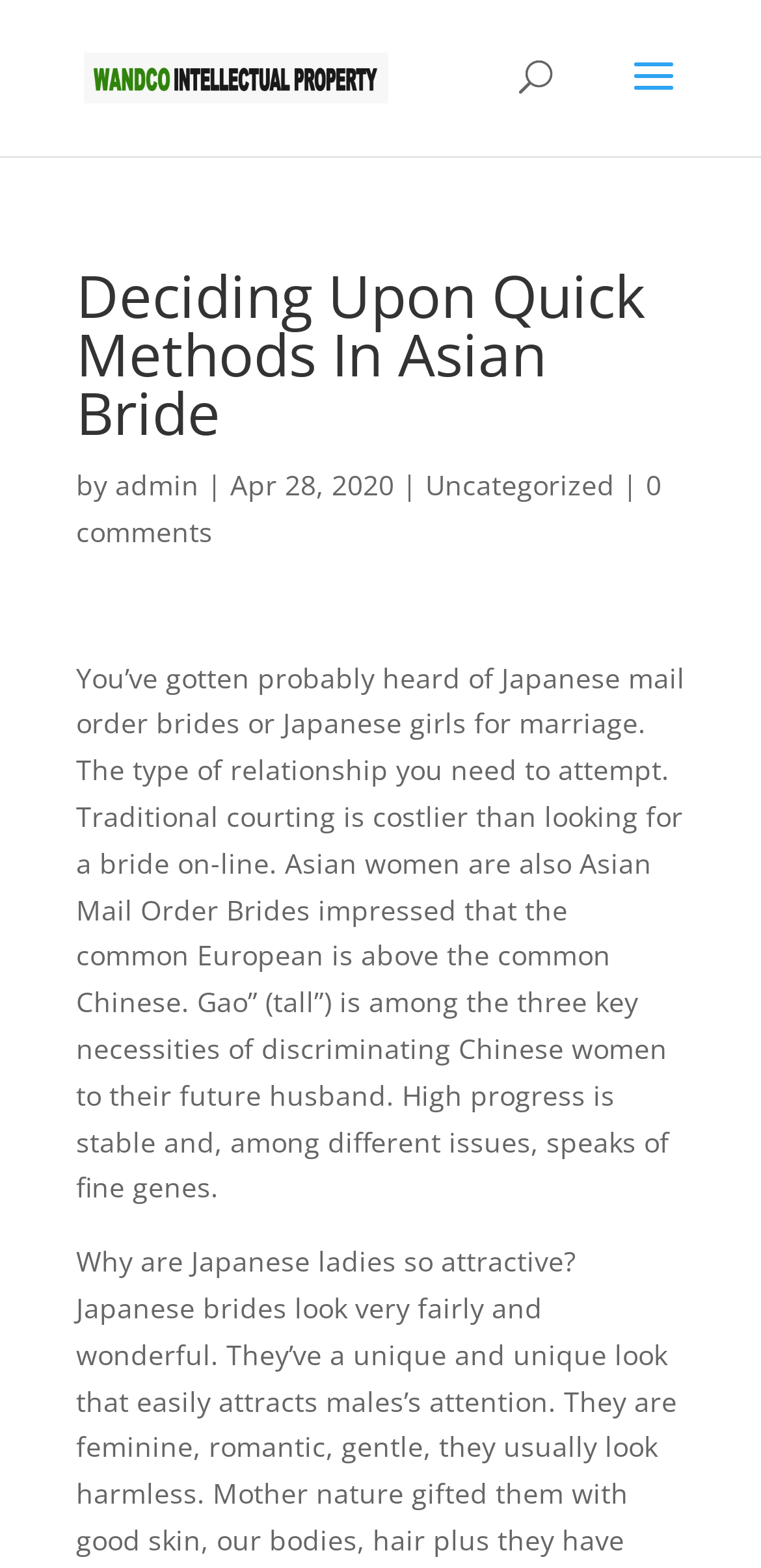Provide a thorough description of the webpage you see.

The webpage appears to be a blog post or article about Asian brides, specifically Japanese mail-order brides. At the top left of the page, there is a link to "Wandco" accompanied by an image with the same name. Below this, there is a search bar that spans almost the entire width of the page.

The main content of the page is headed by a title "Deciding Upon Quick Methods In Asian Bride" which is centered near the top of the page. Below the title, there is a byline that reads "by admin" followed by the date "Apr 28, 2020". To the right of the byline, there is a category link labeled "Uncategorized".

The main article text occupies most of the page, starting from the top center and flowing down to the bottom. The text discusses the concept of Japanese mail-order brides, traditional dating, and the characteristics that Chinese women look for in a husband, including height.

At the bottom of the page, there is a link to "0 comments", suggesting that the article has no comments yet. Overall, the page has a simple layout with a focus on the main article text.